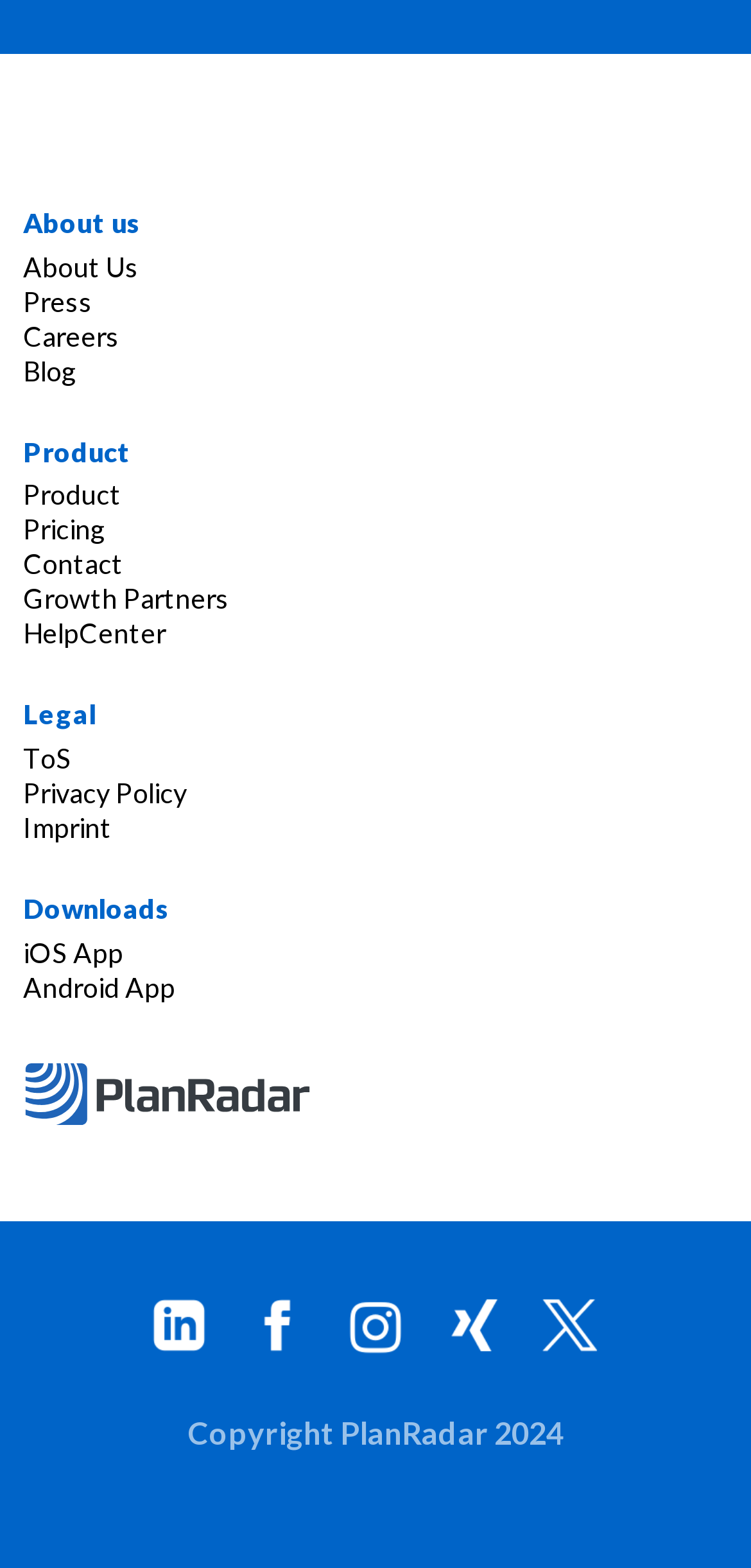How many social media links are there?
Analyze the image and provide a thorough answer to the question.

I counted the number of social media links by looking at the links at the bottom of the page, which are Linkedin, Facebook, Instagram, Xing, and Twitter.